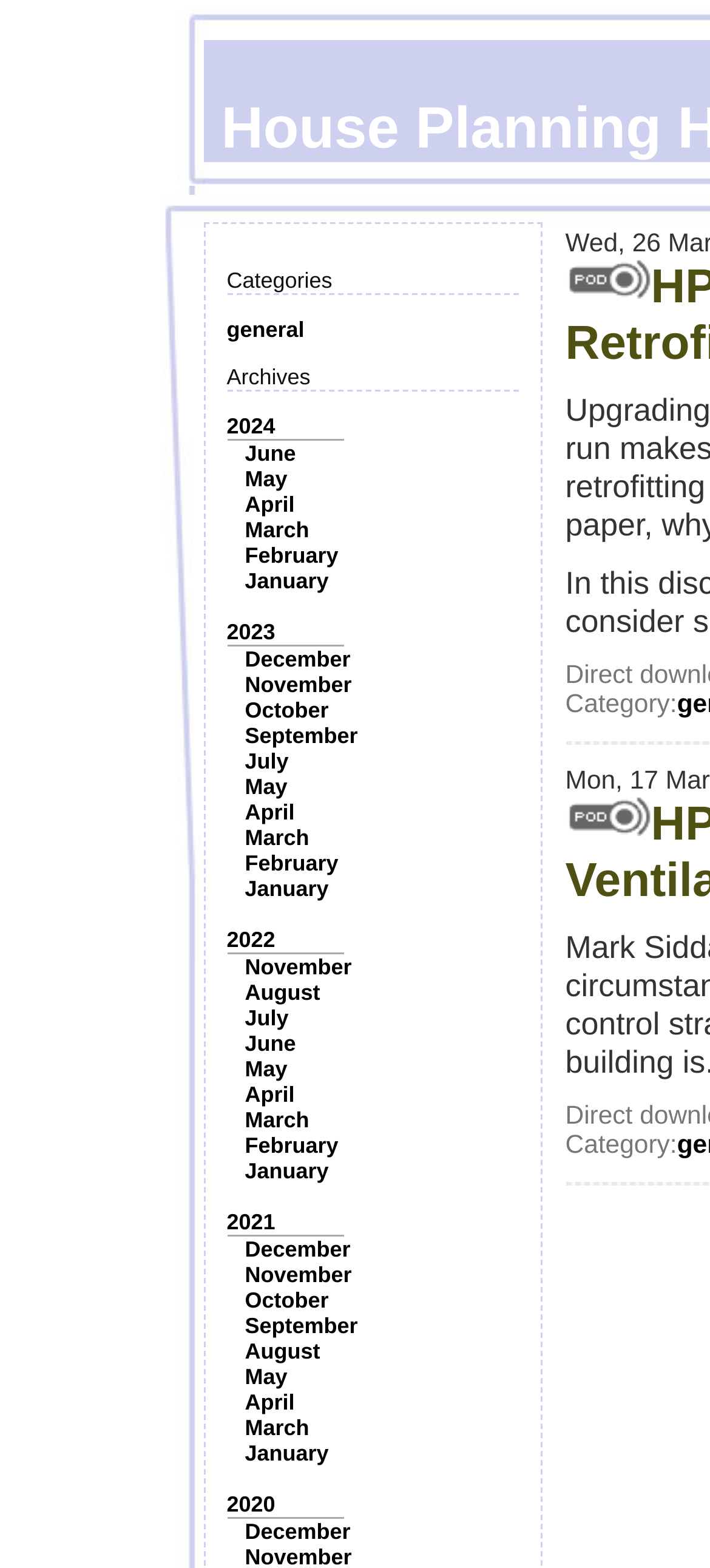Find the bounding box coordinates for the area that must be clicked to perform this action: "Explore Health Act".

None